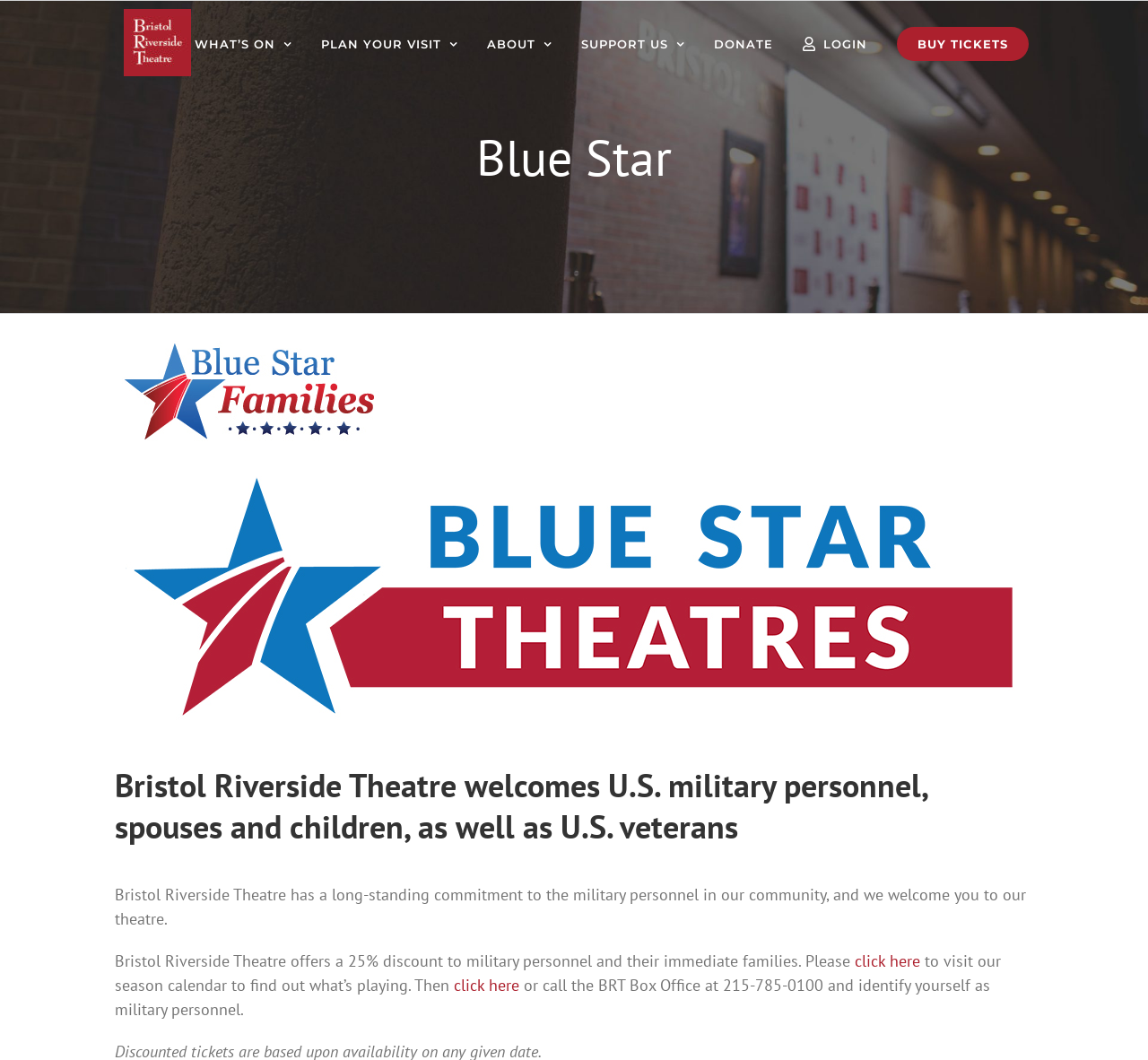Generate a comprehensive description of the webpage content.

The webpage is about Bristol Riverside Theatre, with a logo at the top left corner. Below the logo, there is a main menu navigation bar that spans across the top of the page, containing links to "WHAT'S ON", "PLAN YOUR VISIT", "ABOUT", "SUPPORT US", "DONATE", "LOGIN", and "BUY TICKETS".

The page title bar is situated below the navigation bar, featuring a heading that reads "Blue Star". To the right of the "Blue Star" heading, there is an empty link. 

Further down the page, there is a prominent heading that announces Bristol Riverside Theatre's welcome to U.S. military personnel, spouses, and children, as well as U.S. veterans. Below this heading, there is a paragraph of text that explains the theatre's commitment to the military community and offers a 25% discount to military personnel and their immediate families. The text also provides instructions on how to find out what's playing and how to purchase tickets, with links to "click here" to visit the season calendar or to contact the BRT Box Office.